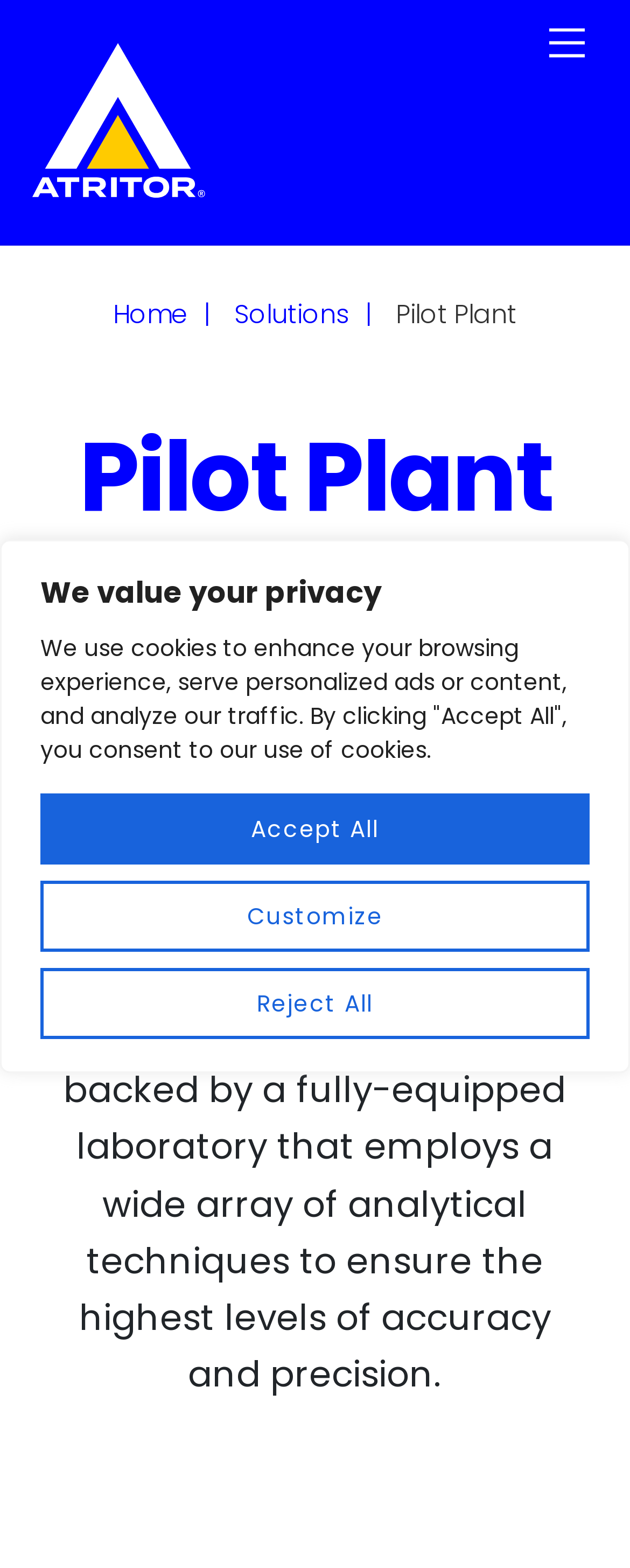Answer the following query concisely with a single word or phrase:
What is the role of the laboratory in the Pilot Plant facility?

Analytical techniques